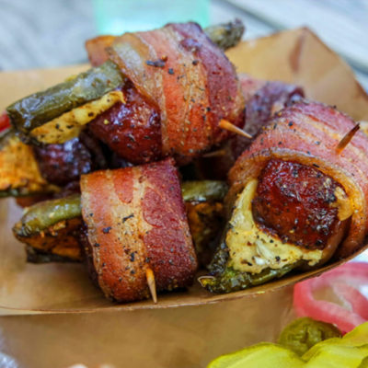What is the name of the BBQ restaurant?
Look at the screenshot and respond with one word or a short phrase.

Panther City BBQ